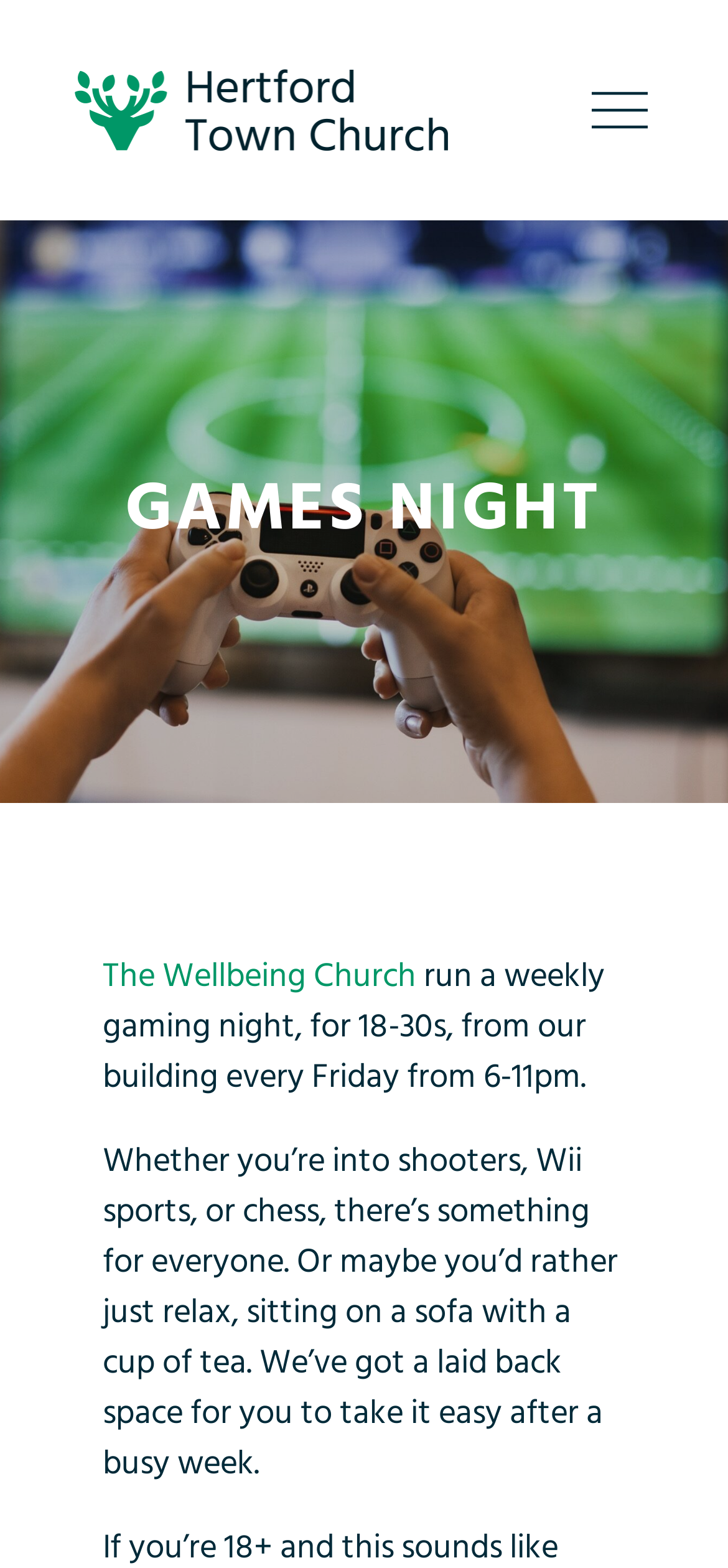What type of games are available at the gaming night?
Kindly give a detailed and elaborate answer to the question.

The text mentions that whether you're into shooters, Wii sports, or chess, there's something for everyone, implying that a variety of games are available at the gaming night.